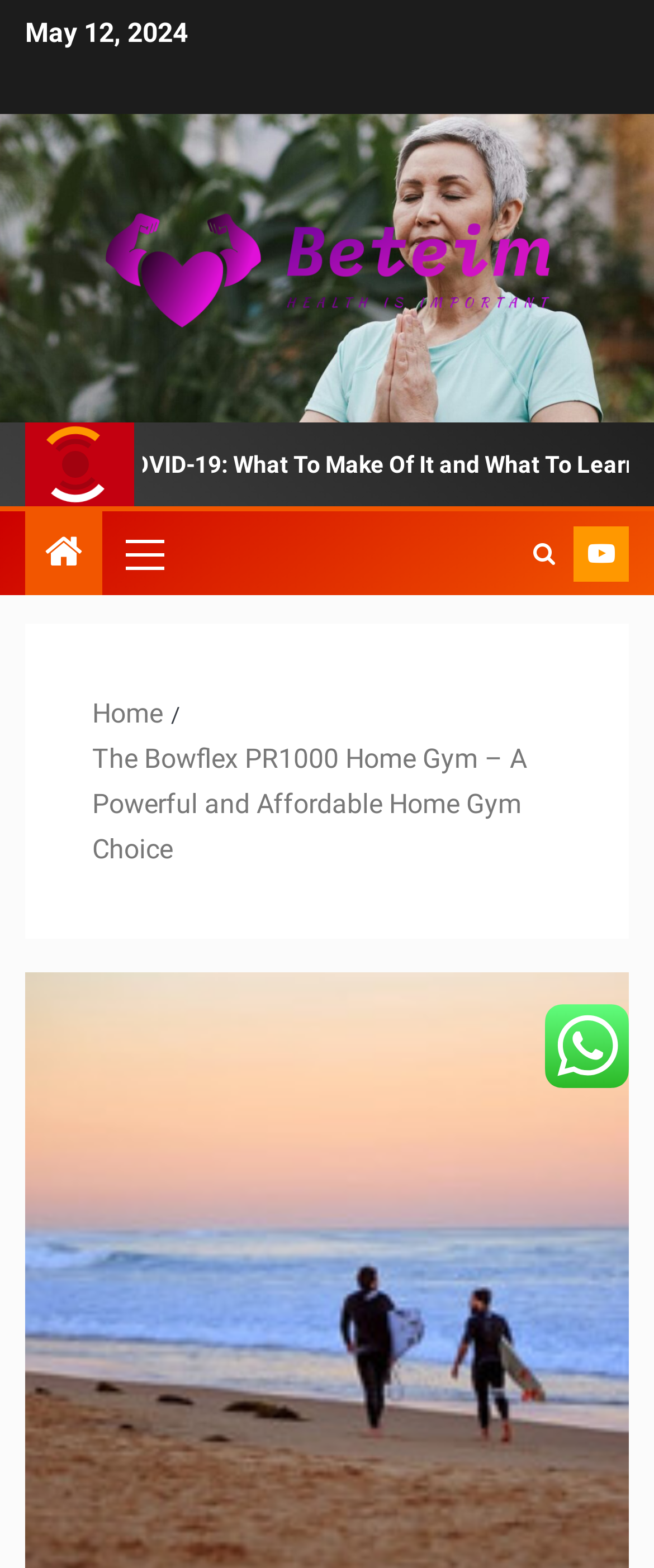Generate the text content of the main heading of the webpage.

The Bowflex PR1000 Home Gym – A Powerful and Affordable Home Gym Choice